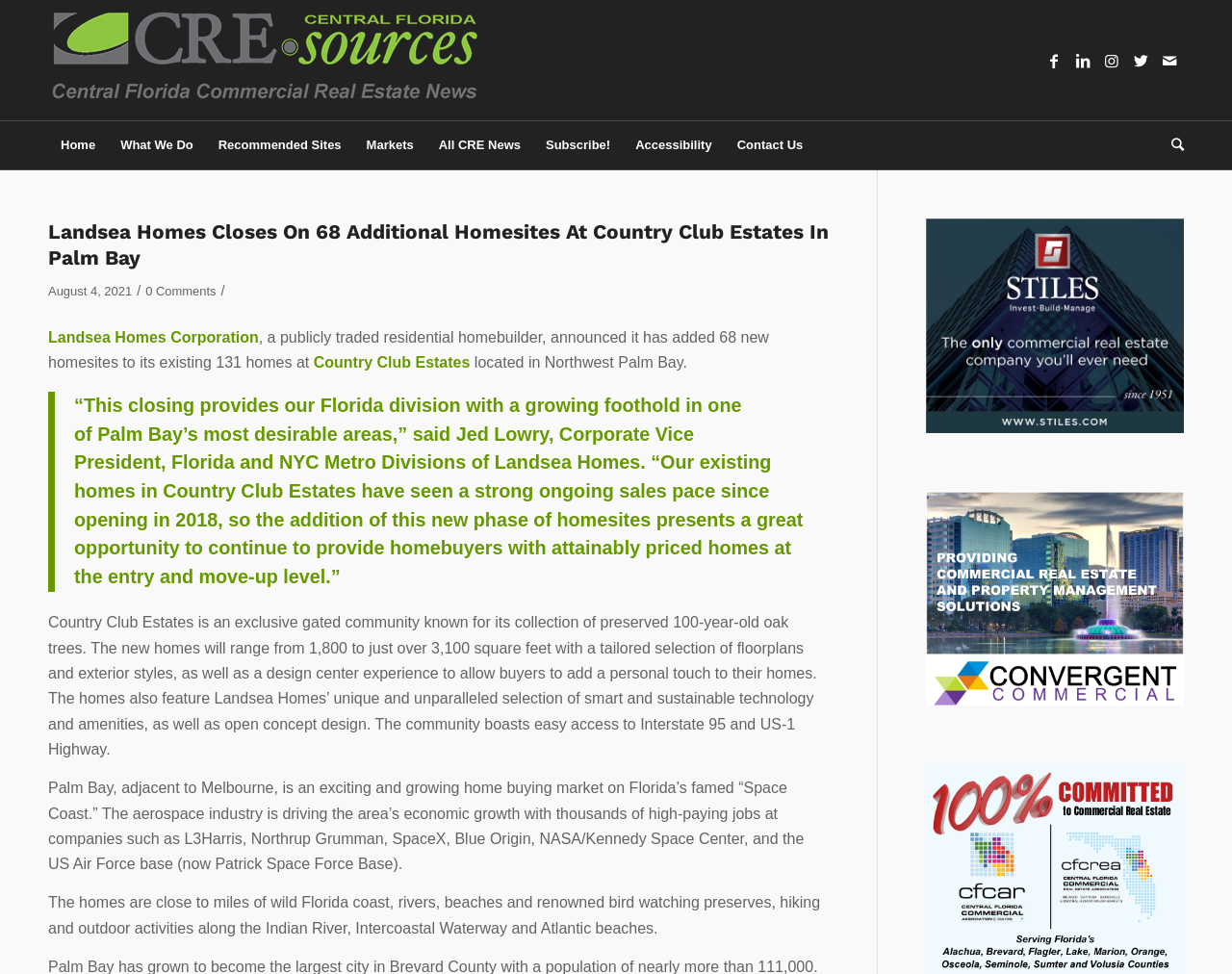Examine the image and give a thorough answer to the following question:
How many homesites are being added to Country Club Estates?

The answer can be found in the first paragraph of the webpage, where it is mentioned that 'Landsea Homes Corporation, a publicly traded residential homebuilder, announced it has added 68 new homesites to its existing 131 homes at Country Club Estates in Palm Bay'.